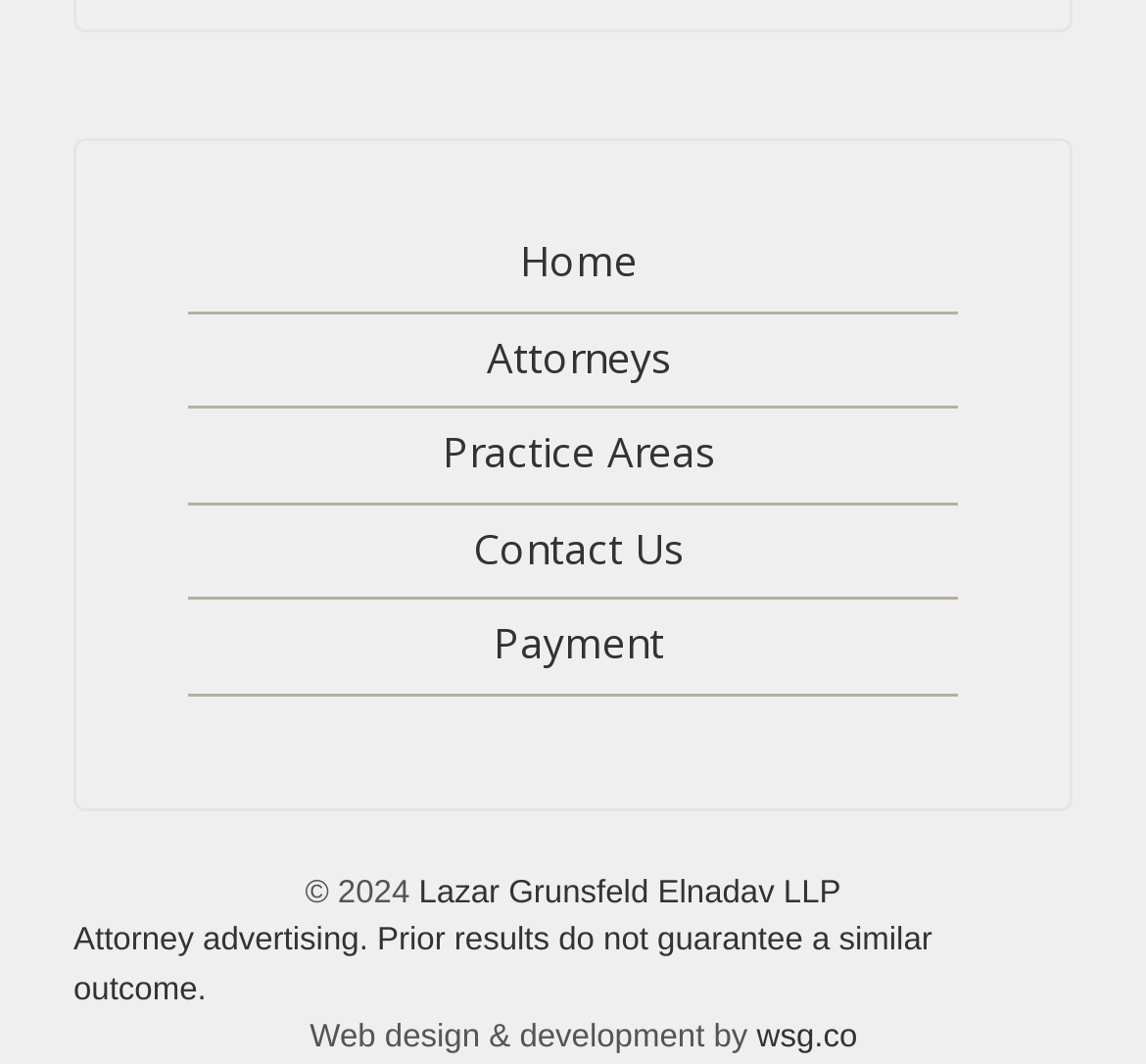Answer the following query with a single word or phrase:
What is the disclaimer about?

Attorney advertising